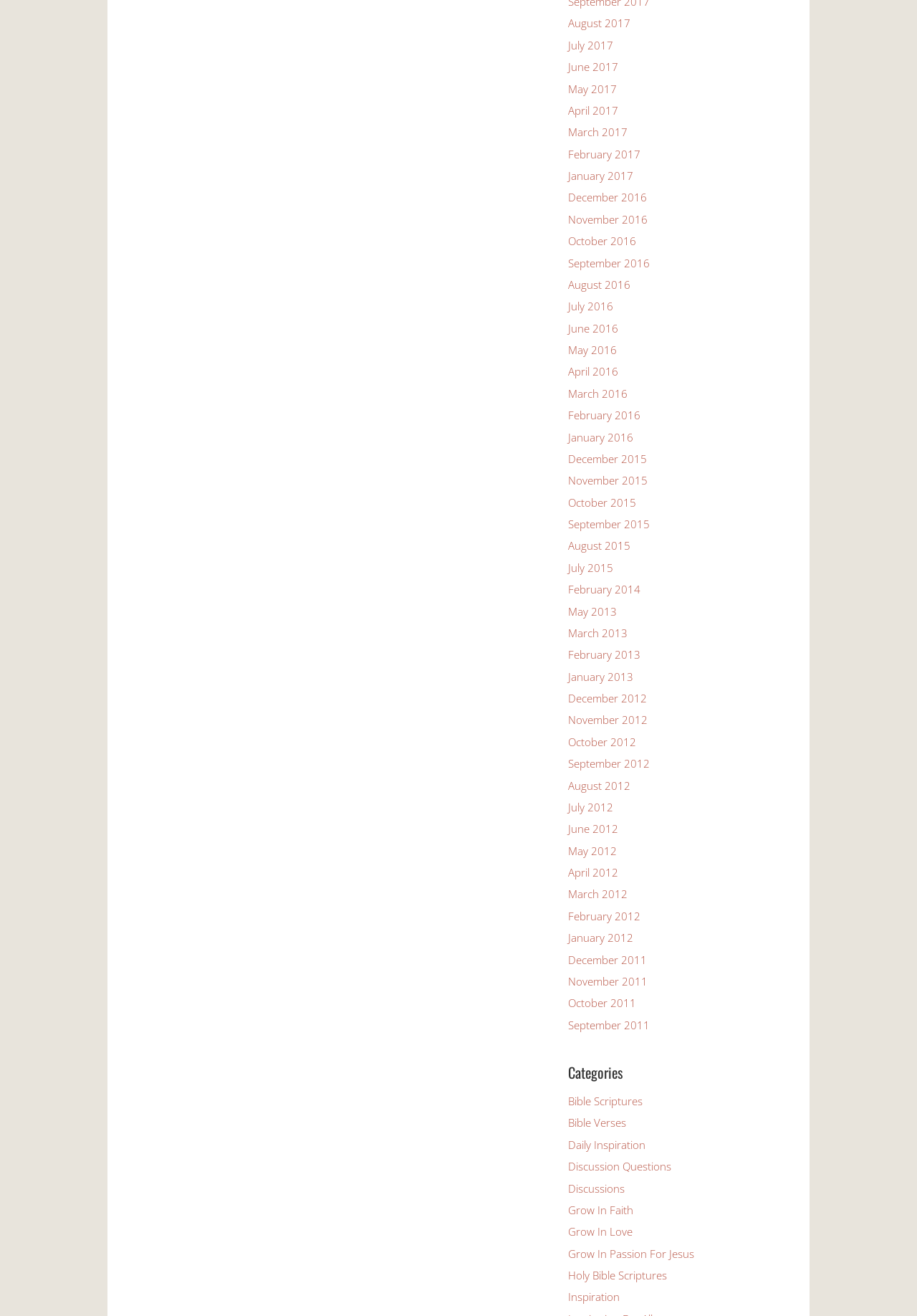Indicate the bounding box coordinates of the element that must be clicked to execute the instruction: "Browse Bible Scriptures category". The coordinates should be given as four float numbers between 0 and 1, i.e., [left, top, right, bottom].

[0.62, 0.831, 0.701, 0.842]